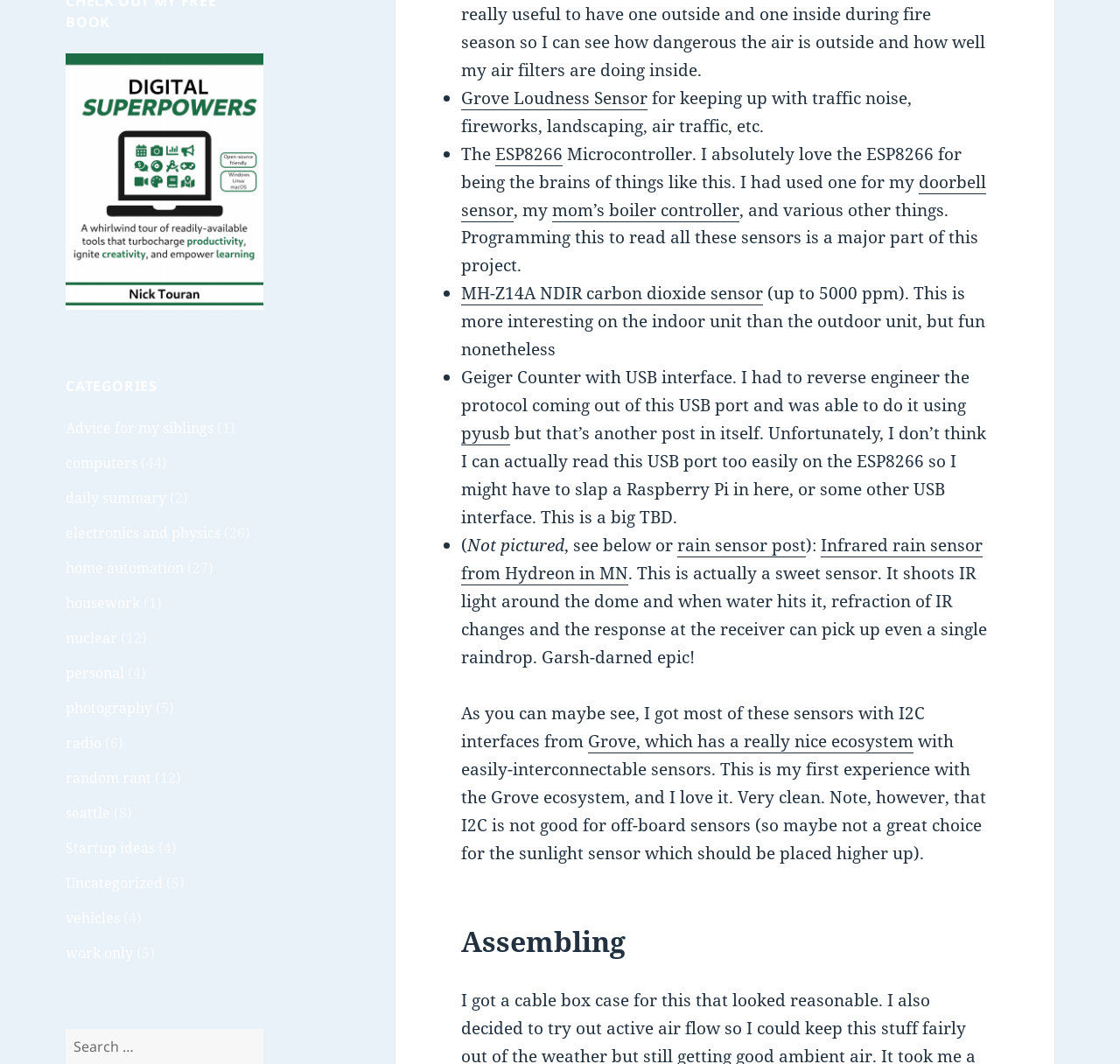Predict the bounding box coordinates of the area that should be clicked to accomplish the following instruction: "Search for something". The bounding box coordinates should consist of four float numbers between 0 and 1, i.e., [left, top, right, bottom].

None